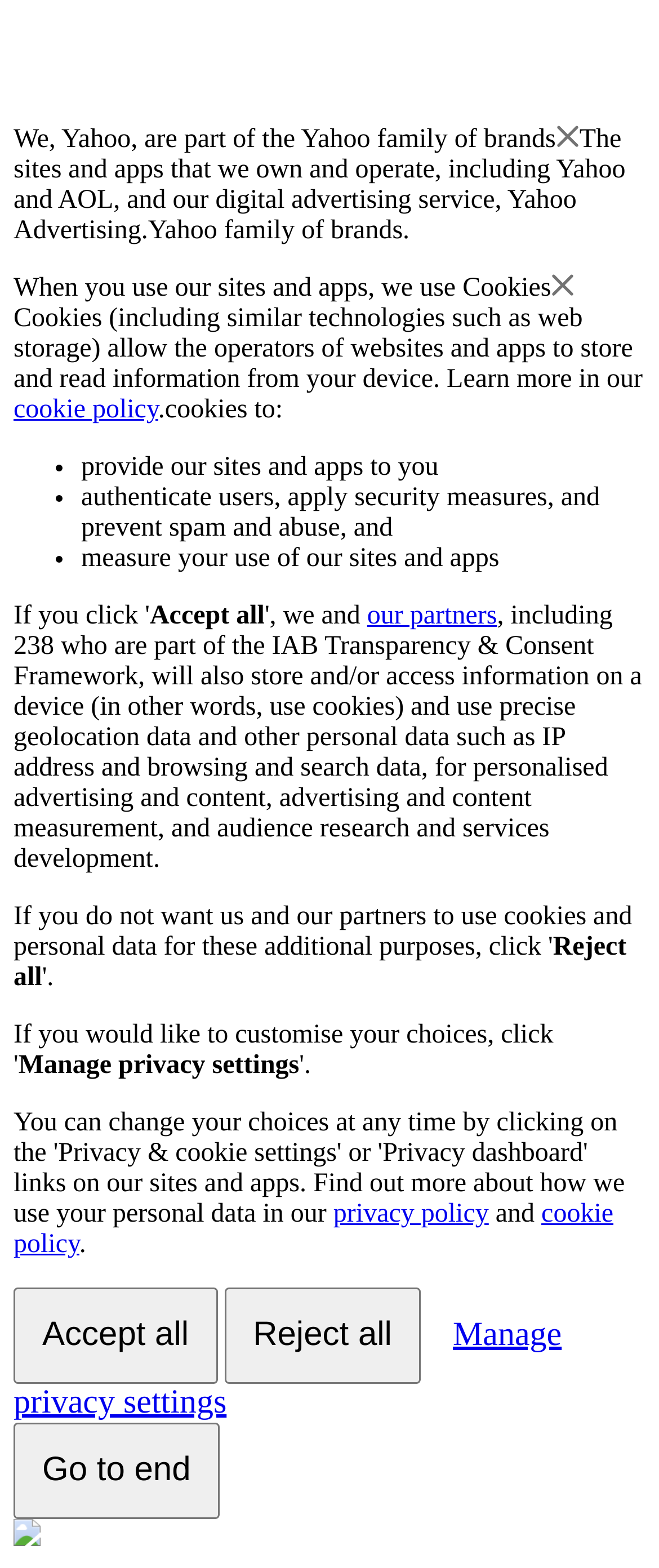Locate the bounding box coordinates of the element I should click to achieve the following instruction: "View the 'cookie policy'".

[0.021, 0.252, 0.24, 0.27]